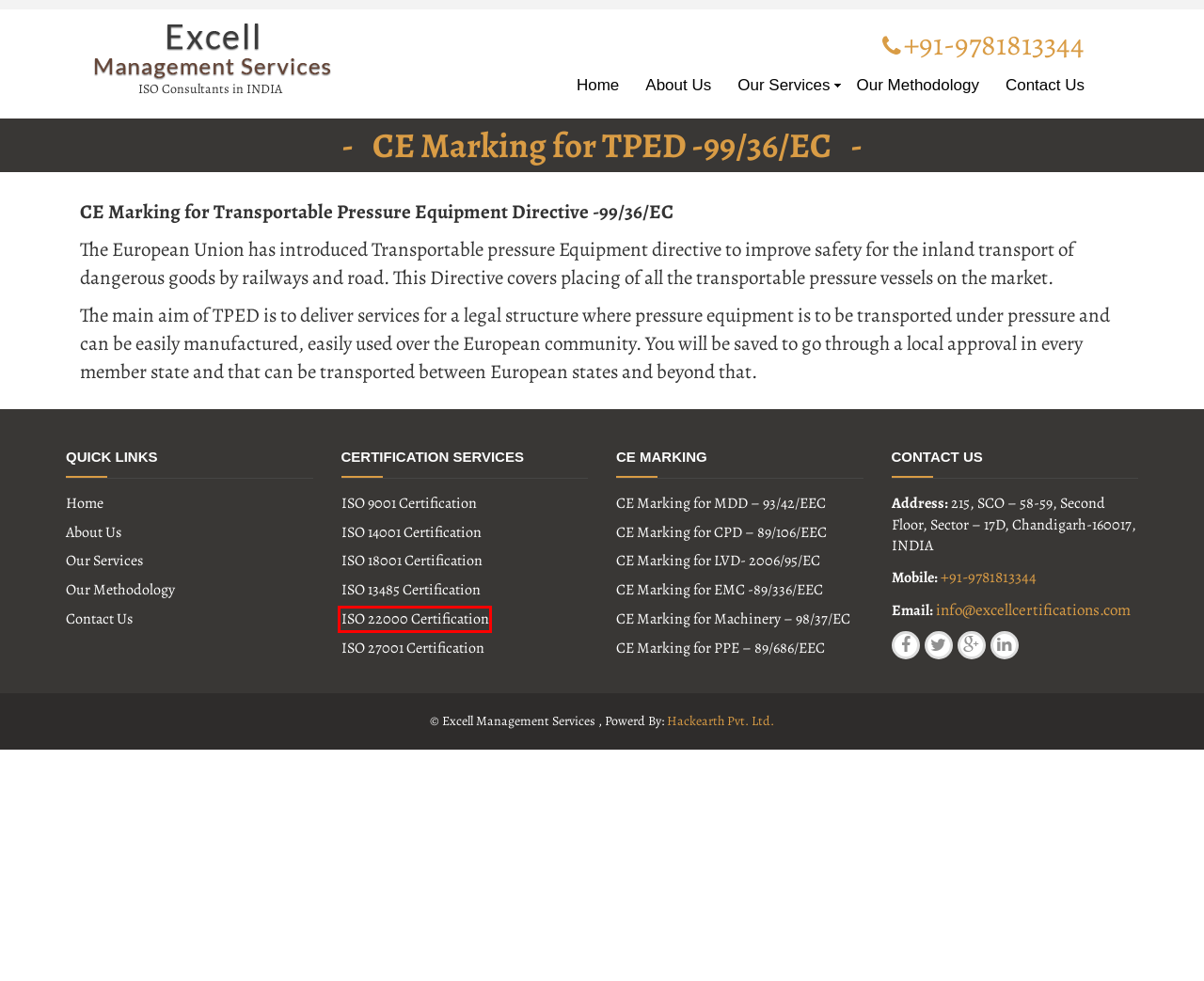You are provided with a screenshot of a webpage where a red rectangle bounding box surrounds an element. Choose the description that best matches the new webpage after clicking the element in the red bounding box. Here are the choices:
A. ISO 18001 Certification | Excellcertifications
B. ISO 27001 Certification | Excellcertifications
C. Our Services | Excellcertifications
D. ISO 13485 Certification | Excellcertifications
E. Contact Us | Excellcertifications
F. Our Methodology | Excellcertifications
G. CE Marking for Machinery – 98/37/EC | Excellcertifications
H. ISO 22000 Certification | Excellcertifications

H